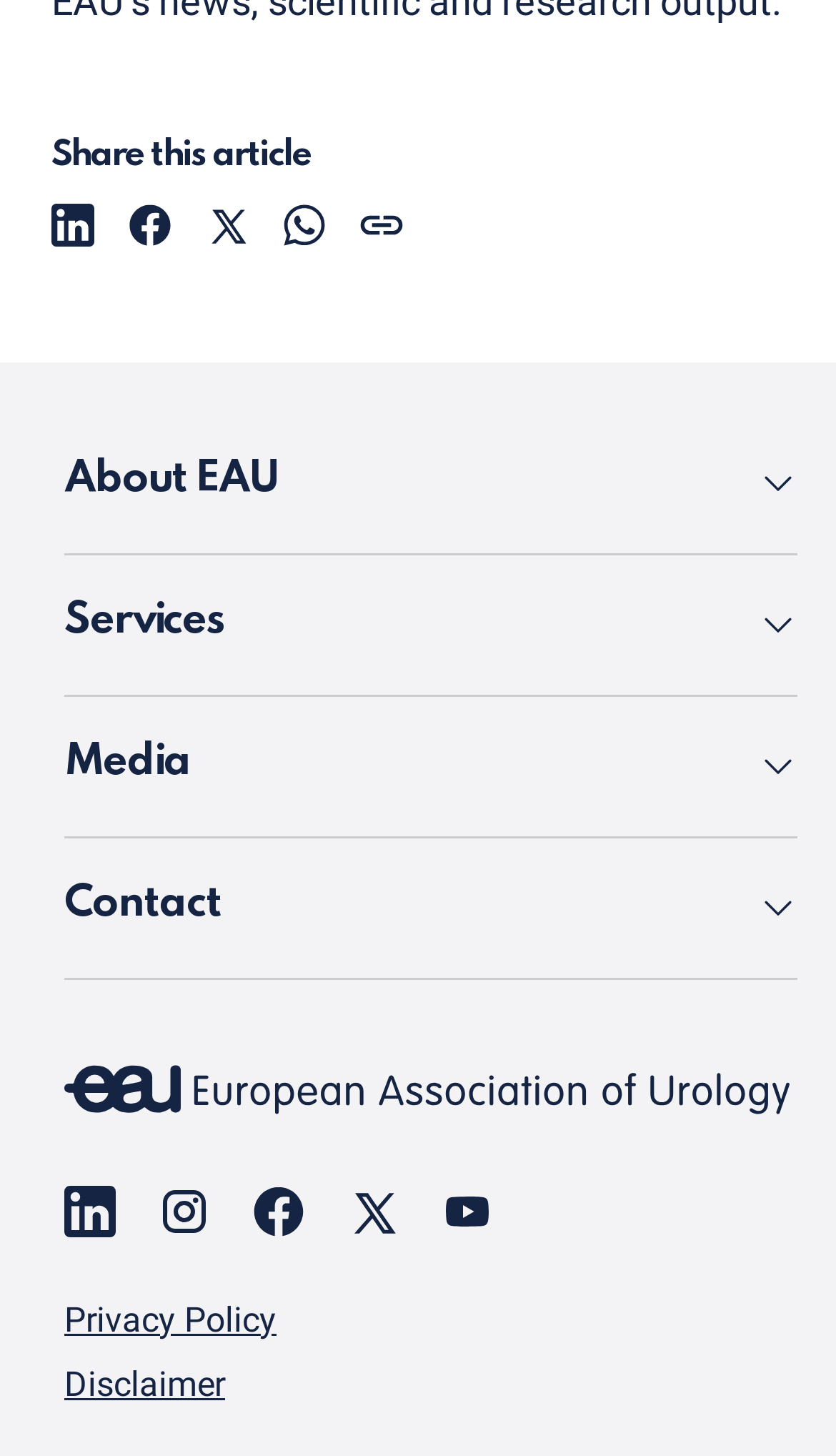Find the UI element described as: "Share this page on LinkedIn" and predict its bounding box coordinates. Ensure the coordinates are four float numbers between 0 and 1, [left, top, right, bottom].

[0.062, 0.139, 0.113, 0.169]